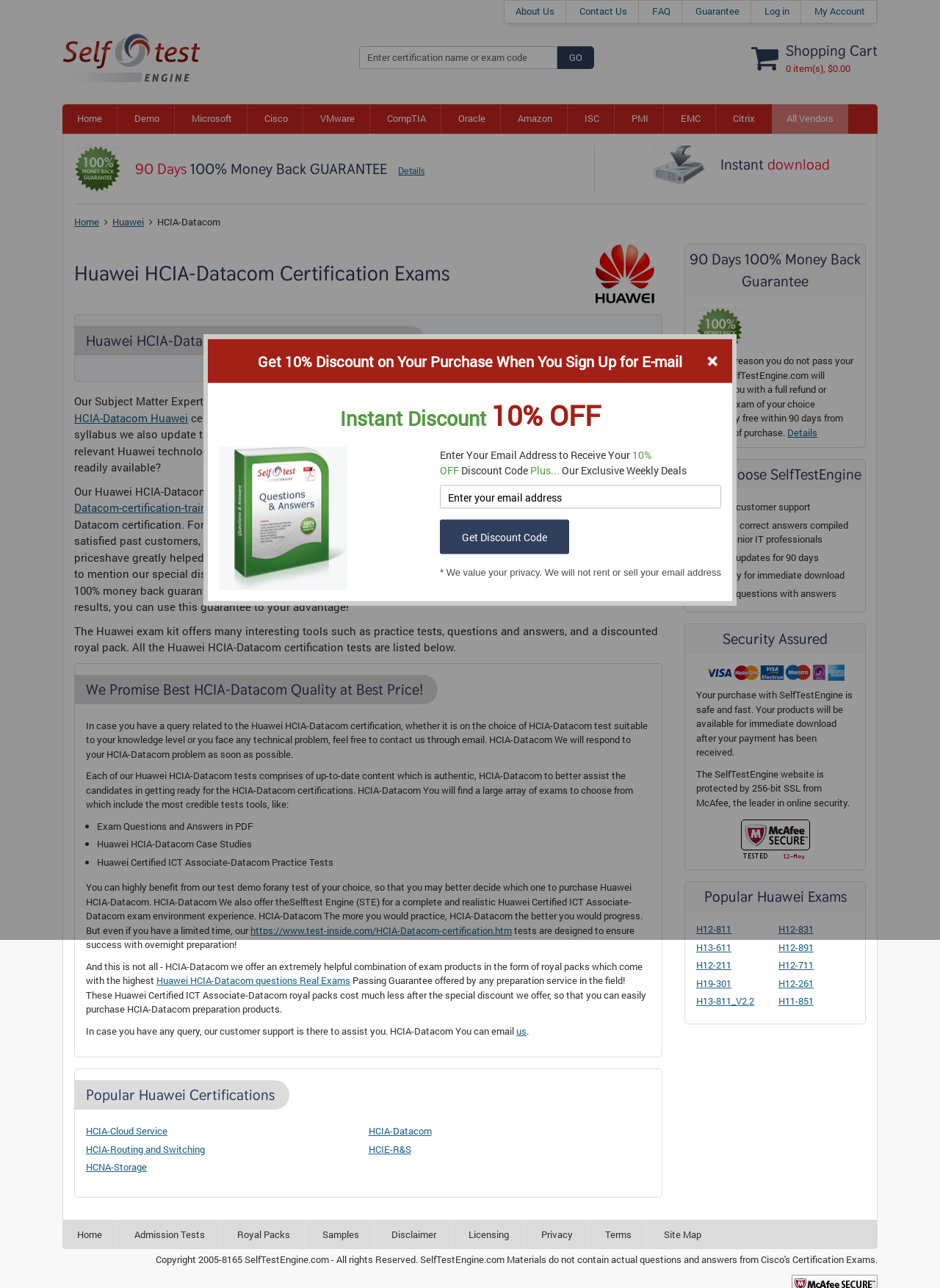How many popular Huawei certifications are listed on the page? Refer to the image and provide a one-word or short phrase answer.

5